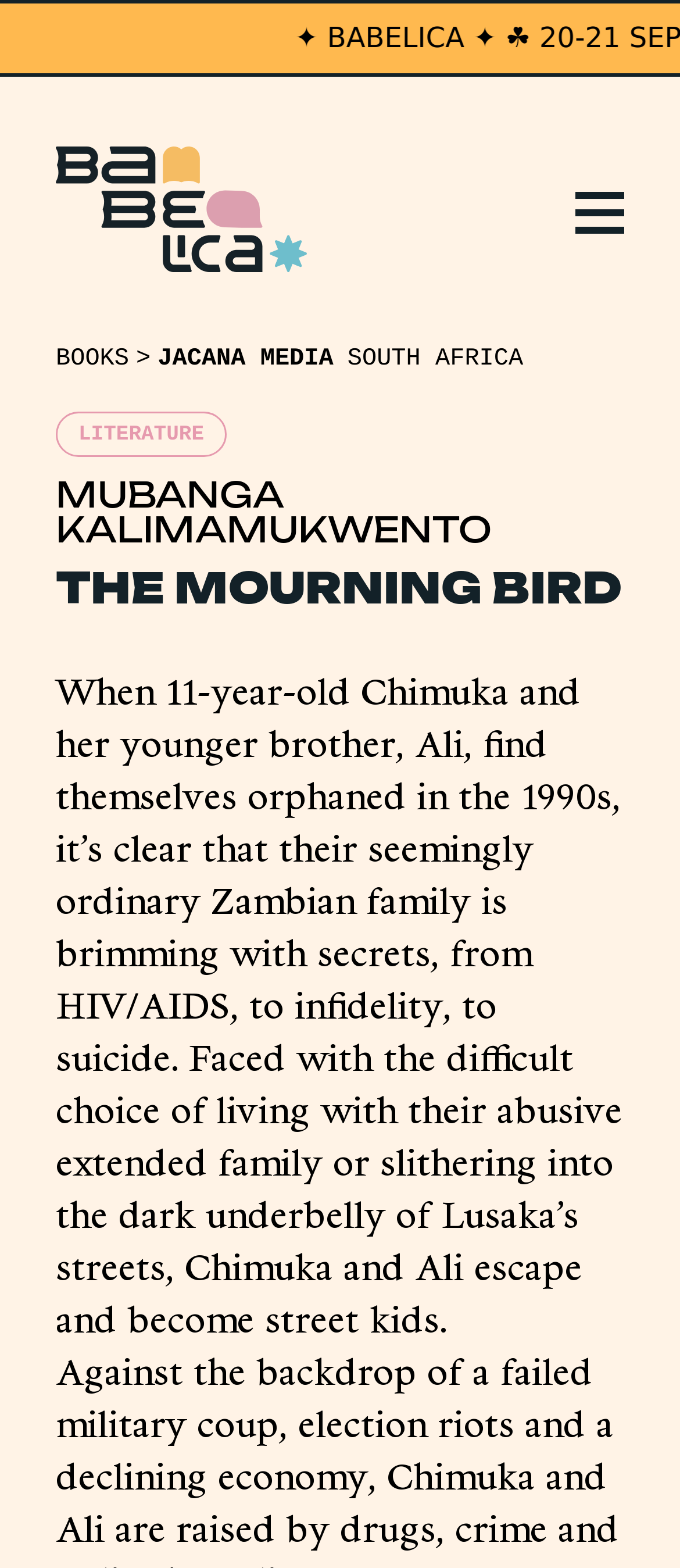Using the provided description Literature, find the bounding box coordinates for the UI element. Provide the coordinates in (top-left x, top-left y, bottom-right x, bottom-right y) format, ensuring all values are between 0 and 1.

[0.082, 0.263, 0.918, 0.292]